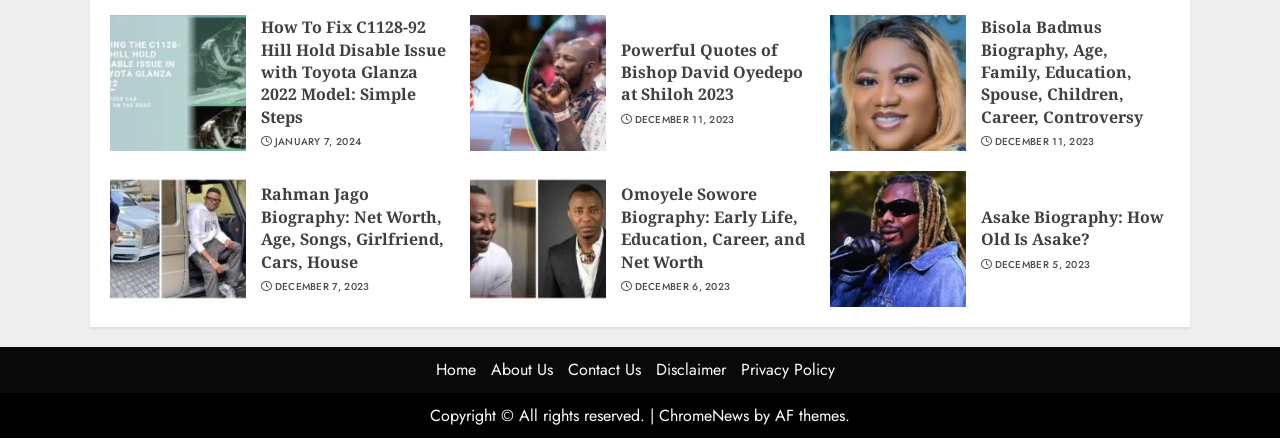Locate the bounding box coordinates of the UI element described by: "About Us". Provide the coordinates as four float numbers between 0 and 1, formatted as [left, top, right, bottom].

[0.383, 0.818, 0.432, 0.87]